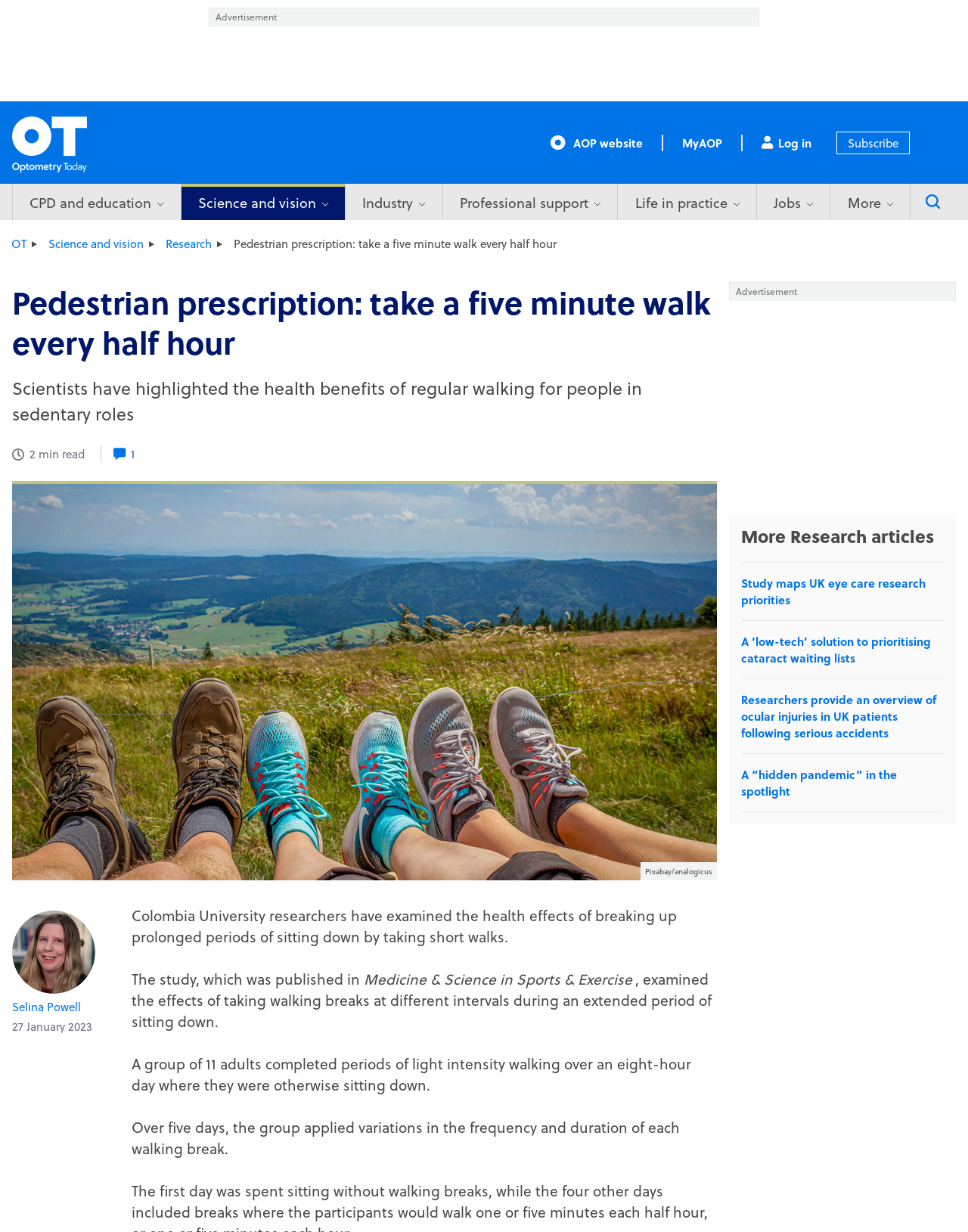Look at the image and answer the question in detail:
What is the name of the shopfront in the second article image?

I found the answer by looking at the article section, specifically the second article image, which shows a shopfront with the words 'Eyecare Express' printed in white on the building.